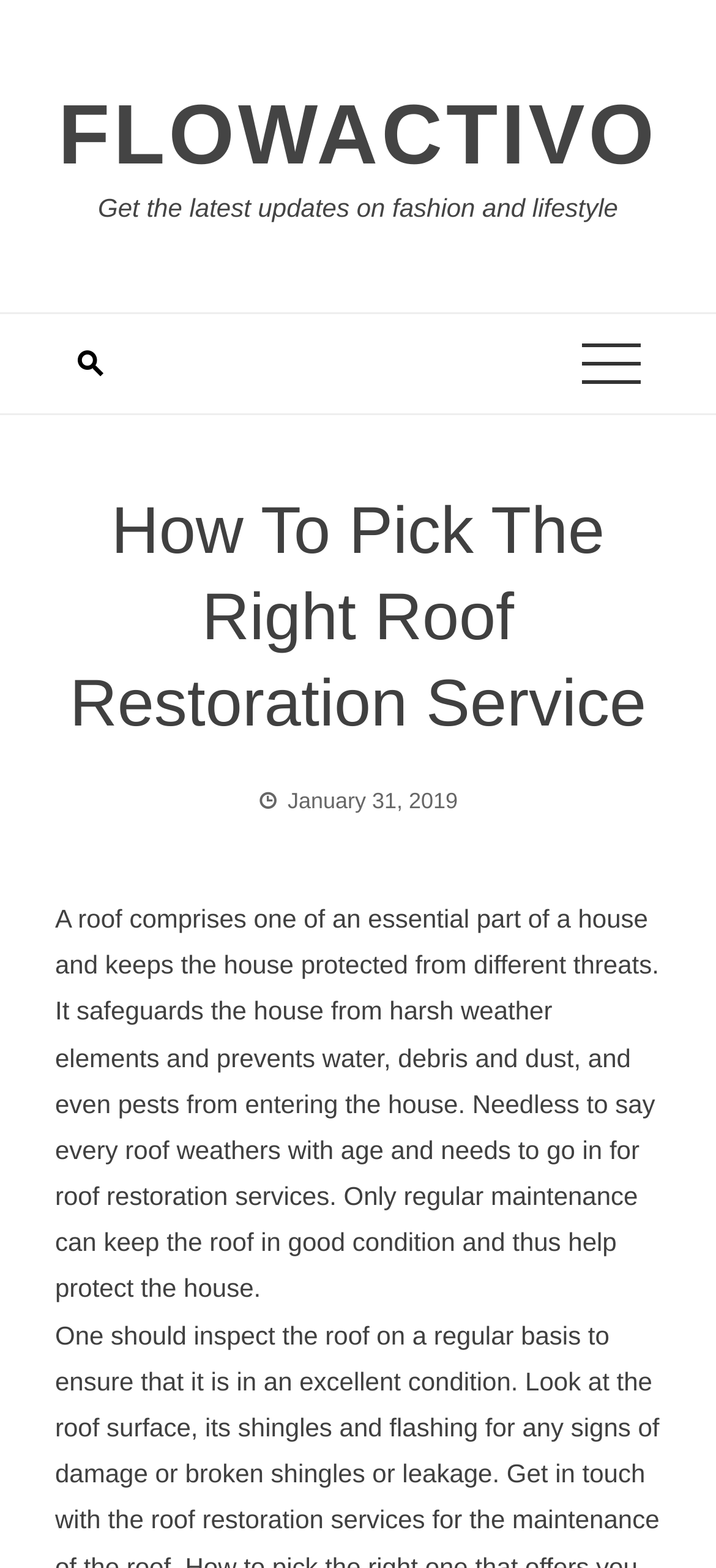Write an extensive caption that covers every aspect of the webpage.

The webpage is about picking the right roof restoration service. At the top left, there is a heading with the title "How To Pick The Right Roof Restoration Service". Below the heading, there is a paragraph of text that explains the importance of a roof in protecting a house from various threats, including harsh weather, debris, dust, and pests. The text also mentions that regular maintenance is necessary to keep the roof in good condition.

On the top right, there are three links. The first link is "FLOWACTIVO", the second link is "Get the latest updates on fashion and lifestyle", and the third link has no text. The links are positioned horizontally, with the first link on the left and the third link on the right.

Below the links, there is a time element with the date "January 31, 2019". This element is positioned to the right of the center of the page.